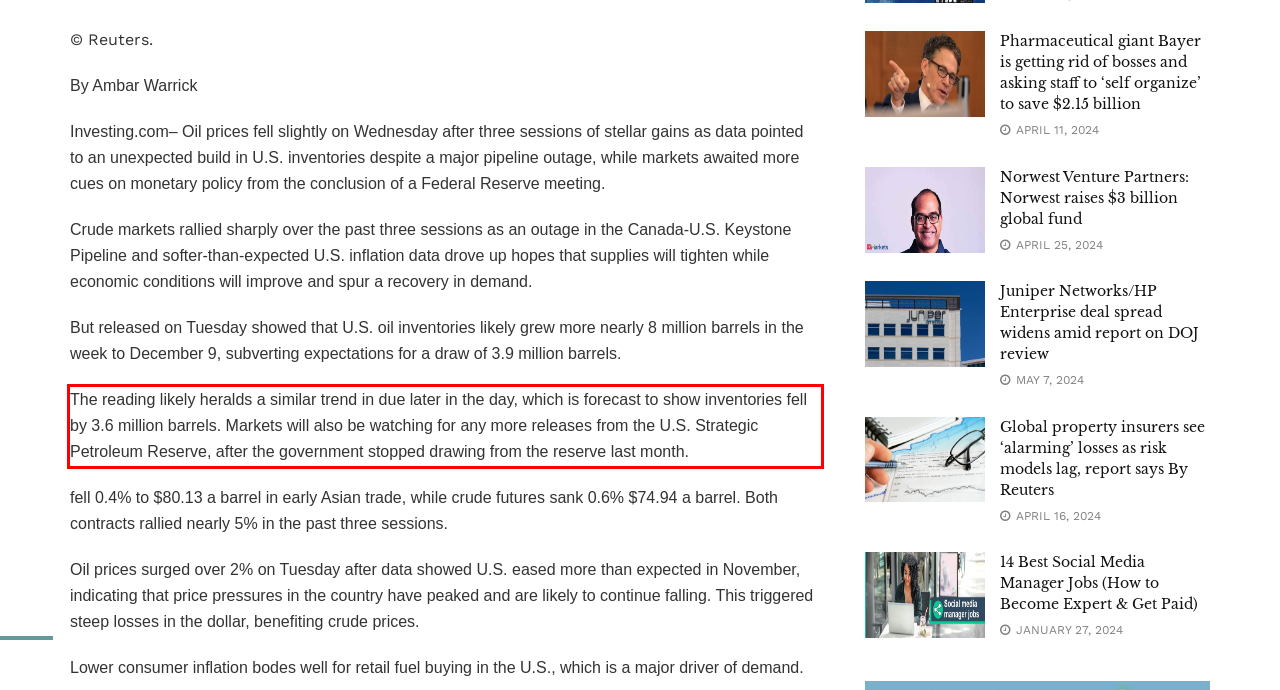You have a screenshot of a webpage where a UI element is enclosed in a red rectangle. Perform OCR to capture the text inside this red rectangle.

The reading likely heralds a similar trend in due later in the day, which is forecast to show inventories fell by 3.6 million barrels. Markets will also be watching for any more releases from the U.S. Strategic Petroleum Reserve, after the government stopped drawing from the reserve last month.